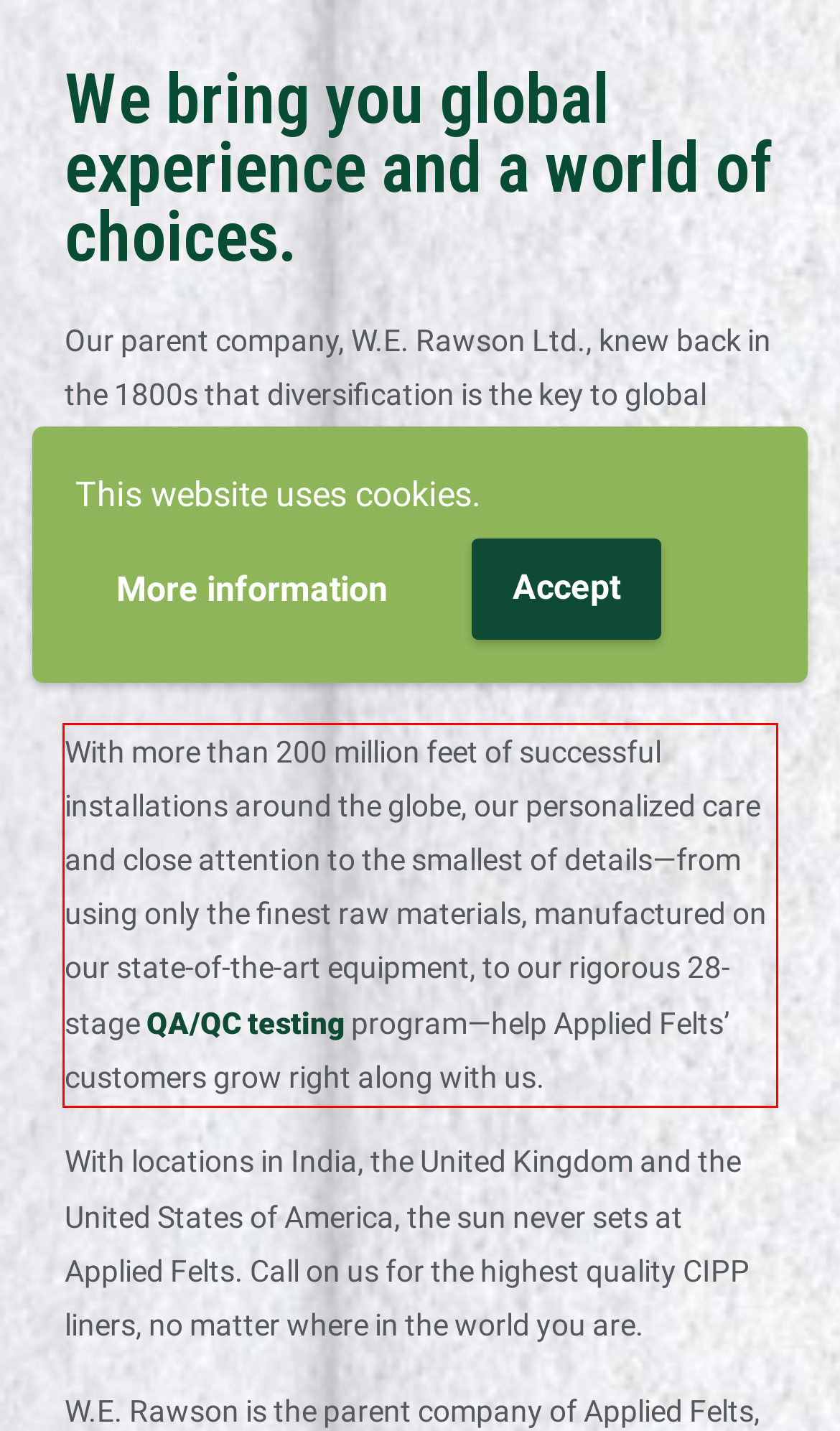Using the provided screenshot of a webpage, recognize the text inside the red rectangle bounding box by performing OCR.

With more than 200 million feet of successful installations around the globe, our personalized care and close attention to the smallest of details—from using only the finest raw materials, manufactured on our state-of-the-art equipment, to our rigorous 28-stage QA/QC testing program—help Applied Felts’ customers grow right along with us.